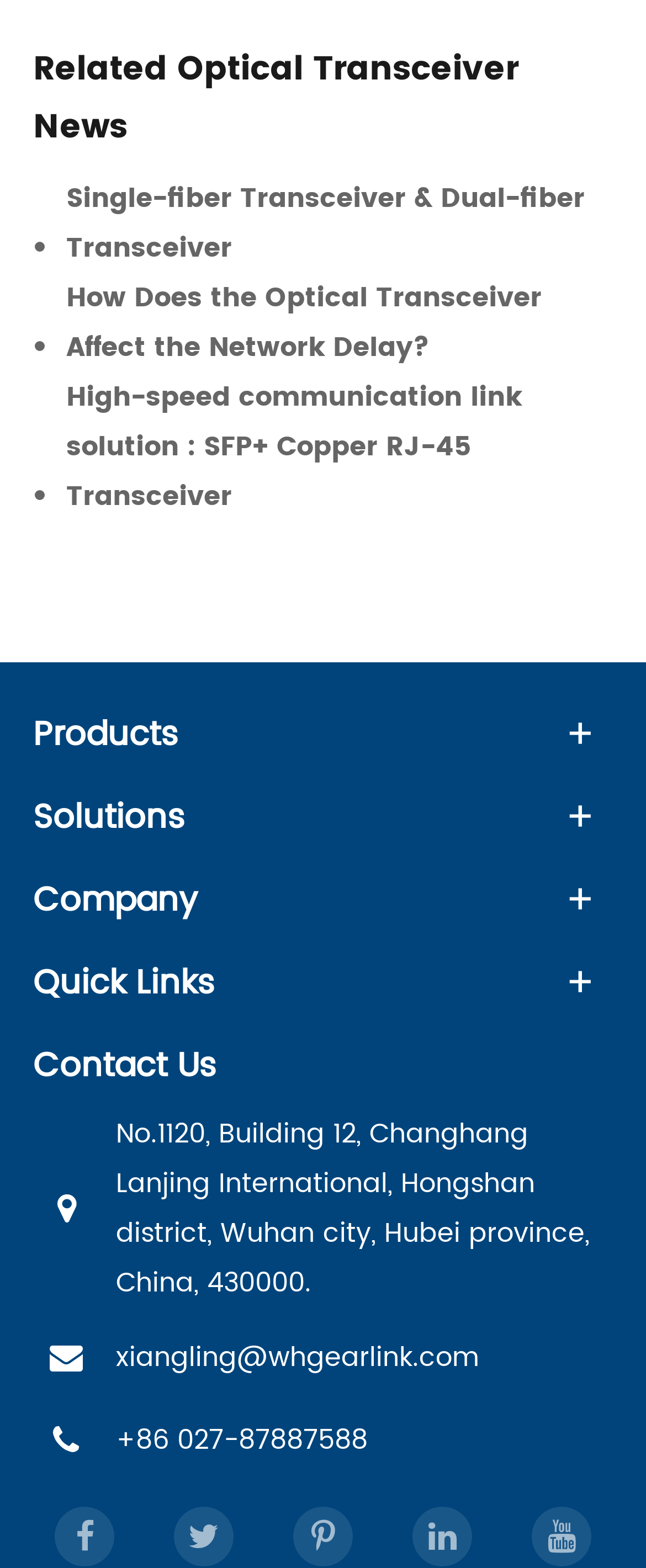What is the topic of the news section?
Please answer using one word or phrase, based on the screenshot.

Optical Transceiver